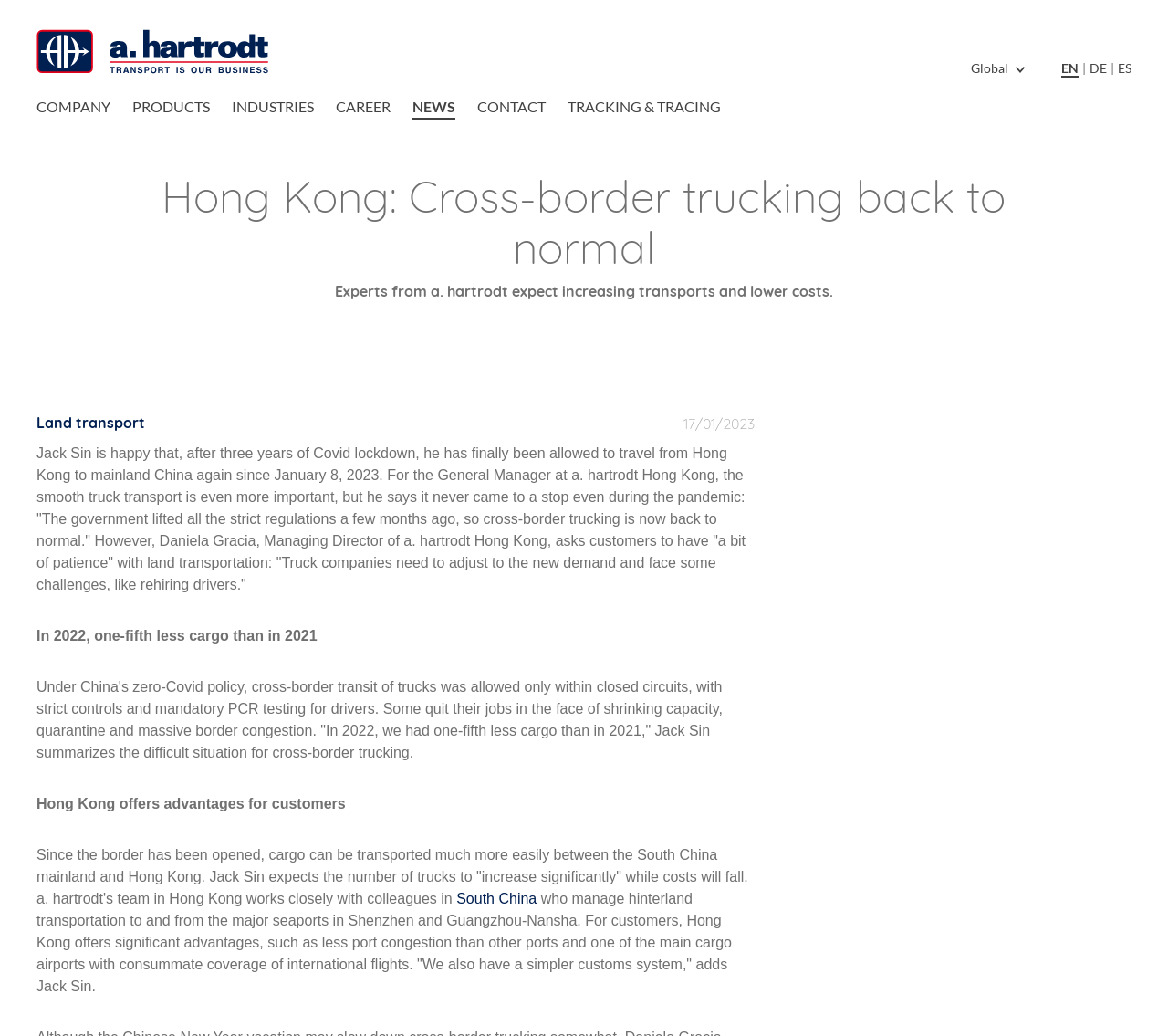Based on the element description Land transport, identify the bounding box of the UI element in the given webpage screenshot. The coordinates should be in the format (top-left x, top-left y, bottom-right x, bottom-right y) and must be between 0 and 1.

[0.031, 0.397, 0.124, 0.42]